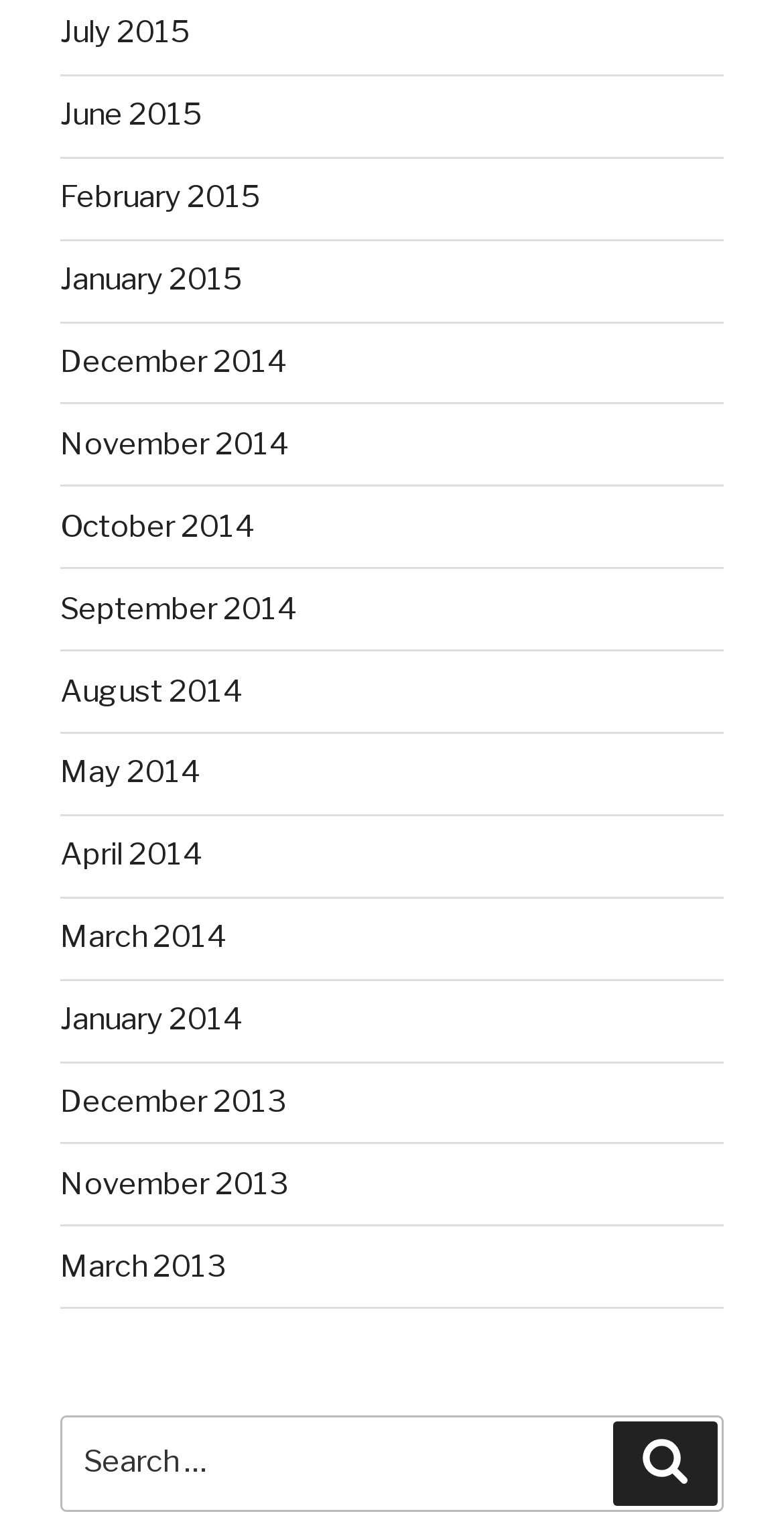Provide the bounding box coordinates of the UI element this sentence describes: "Search".

[0.782, 0.929, 0.915, 0.984]